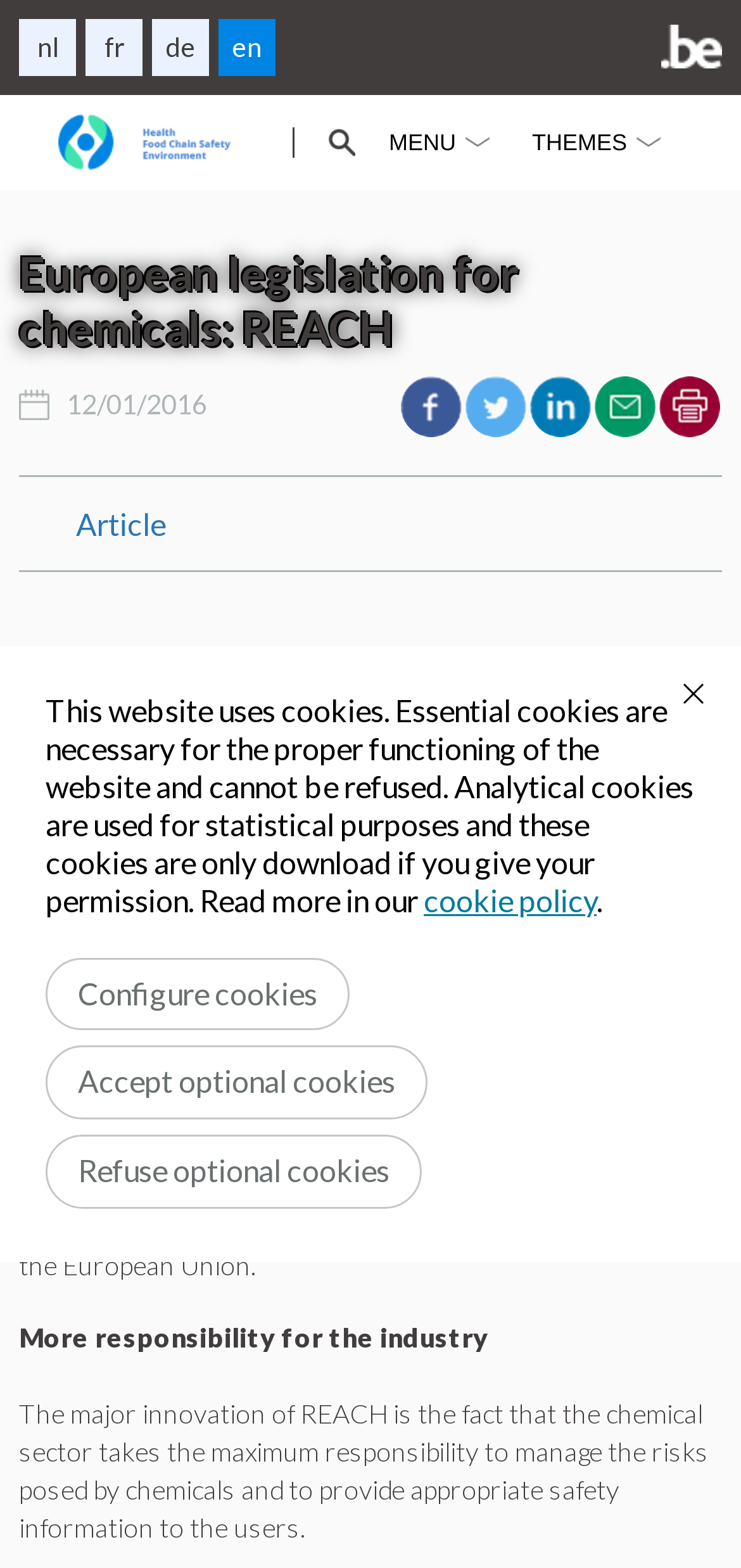Provide the bounding box coordinates of the HTML element described as: "mirrors". The bounding box coordinates should be four float numbers between 0 and 1, i.e., [left, top, right, bottom].

None